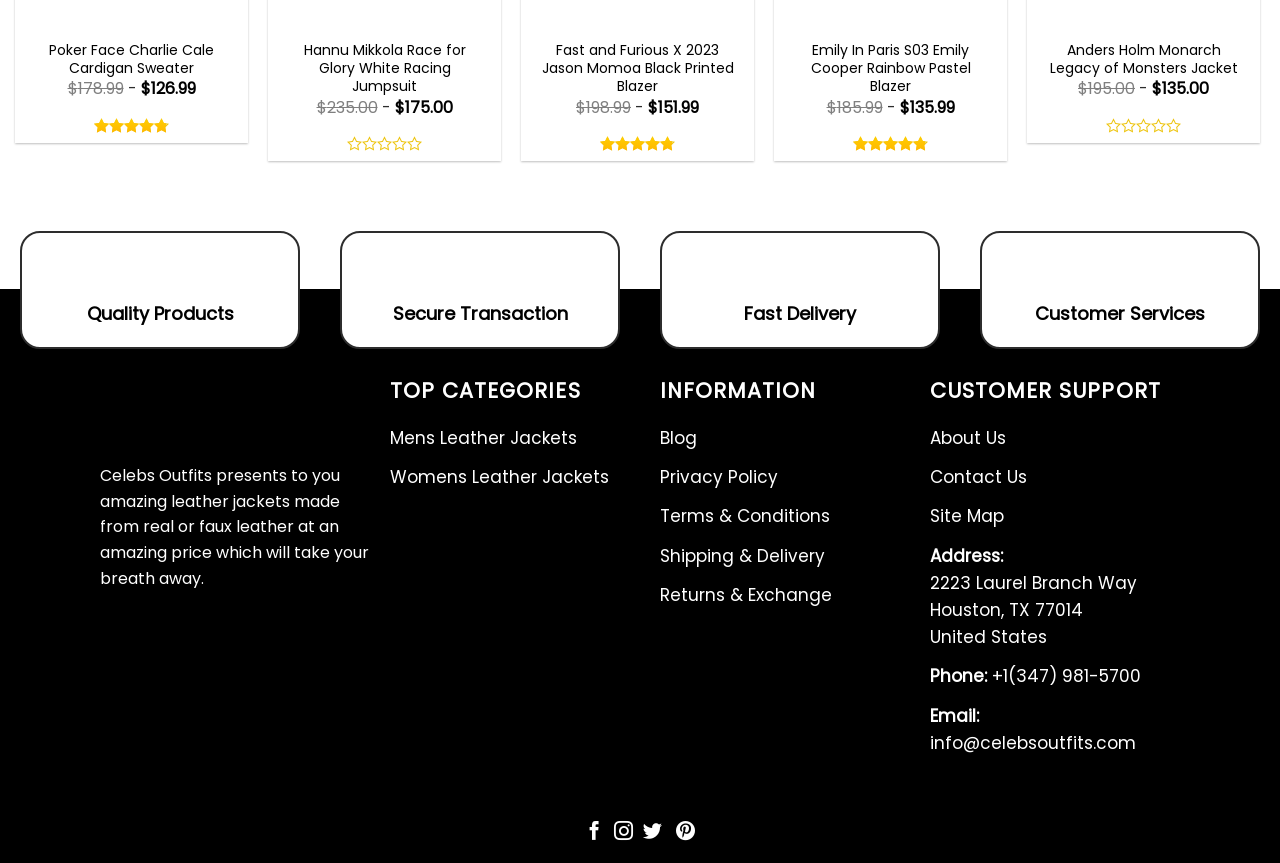Based on the image, give a detailed response to the question: What is the customer support email address?

The customer support email address is listed under the 'CUSTOMER SUPPORT' section, and it is 'info@celebsoutfits.com'.